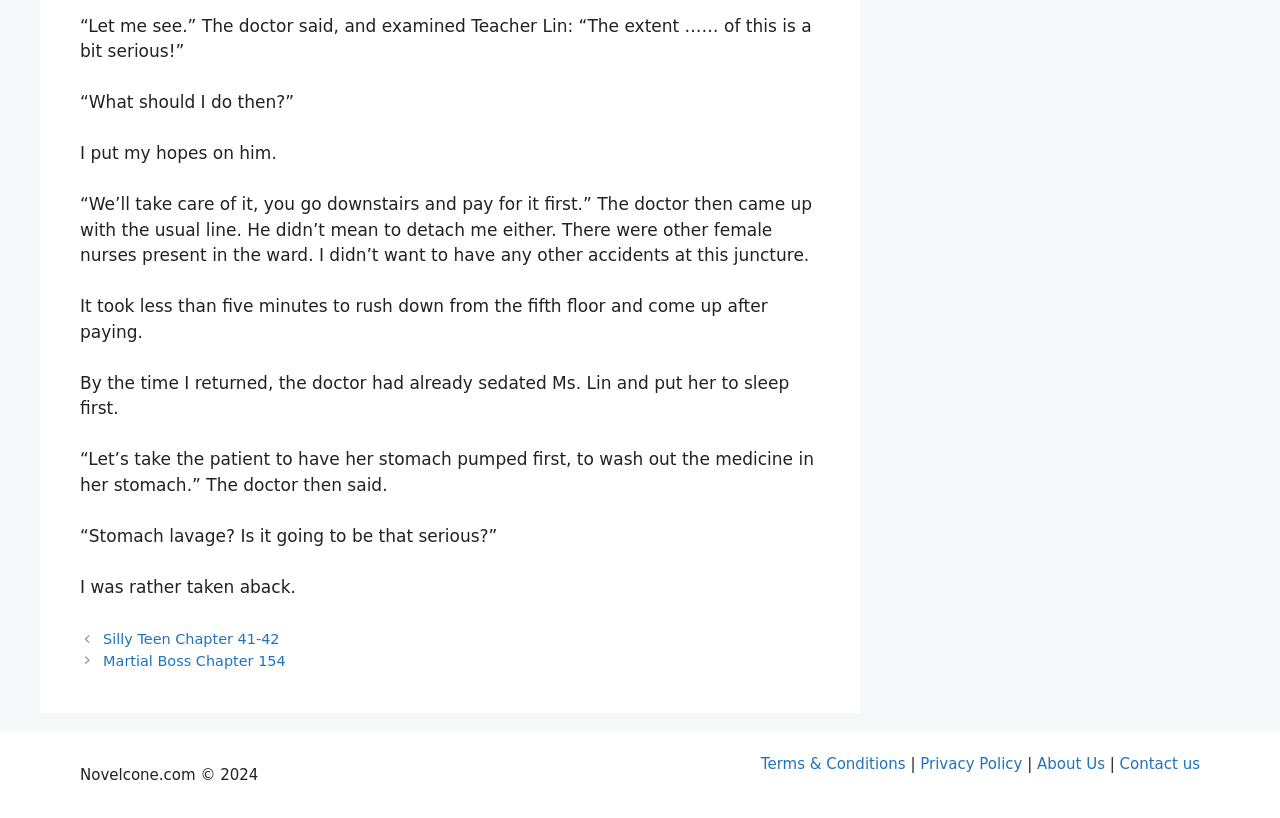What is the last action taken by the doctor?
Look at the image and respond with a one-word or short phrase answer.

Put Ms. Lin to sleep